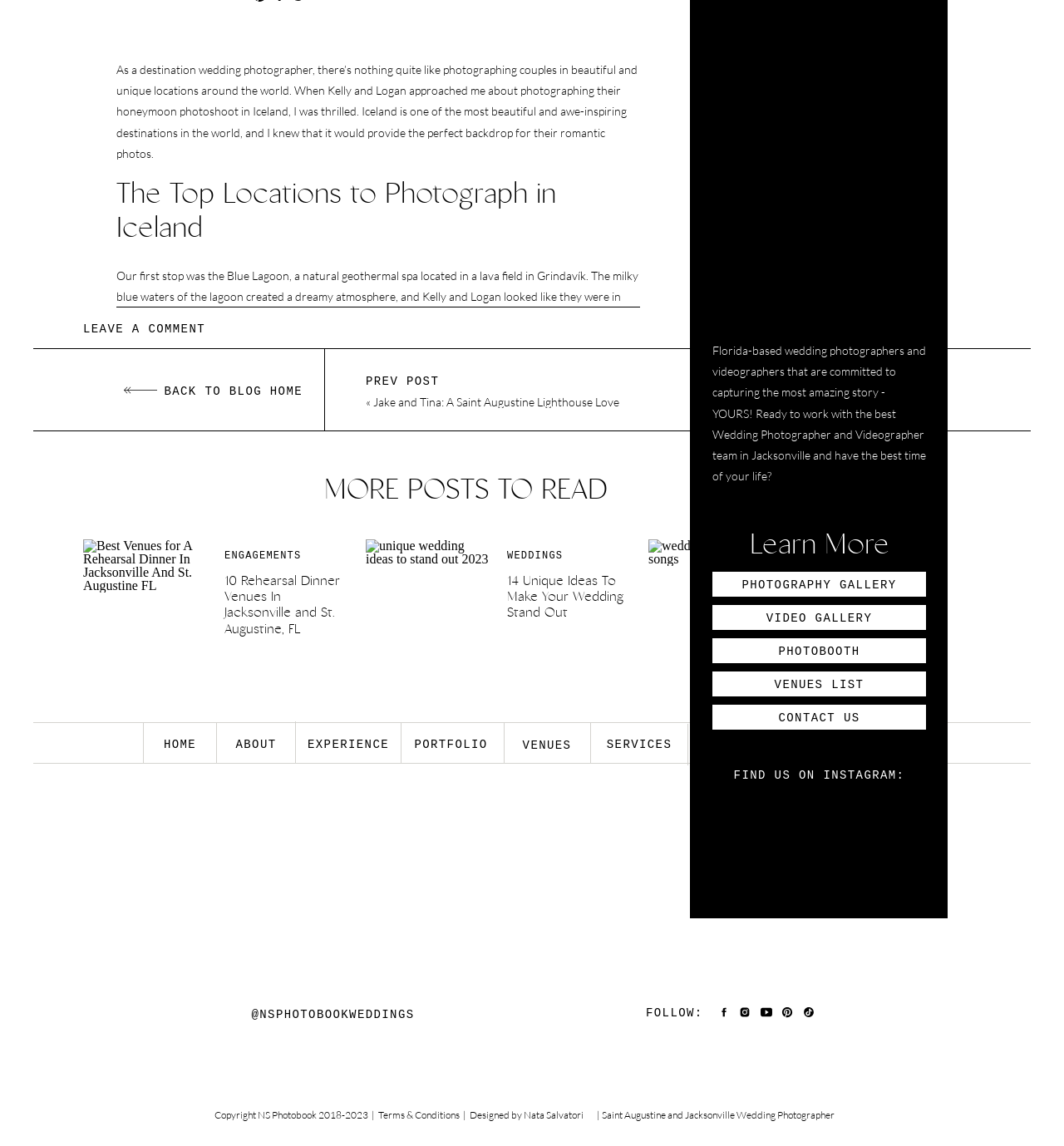Determine the bounding box for the UI element as described: "about". The coordinates should be represented as four float numbers between 0 and 1, formatted as [left, top, right, bottom].

[0.204, 0.641, 0.277, 0.656]